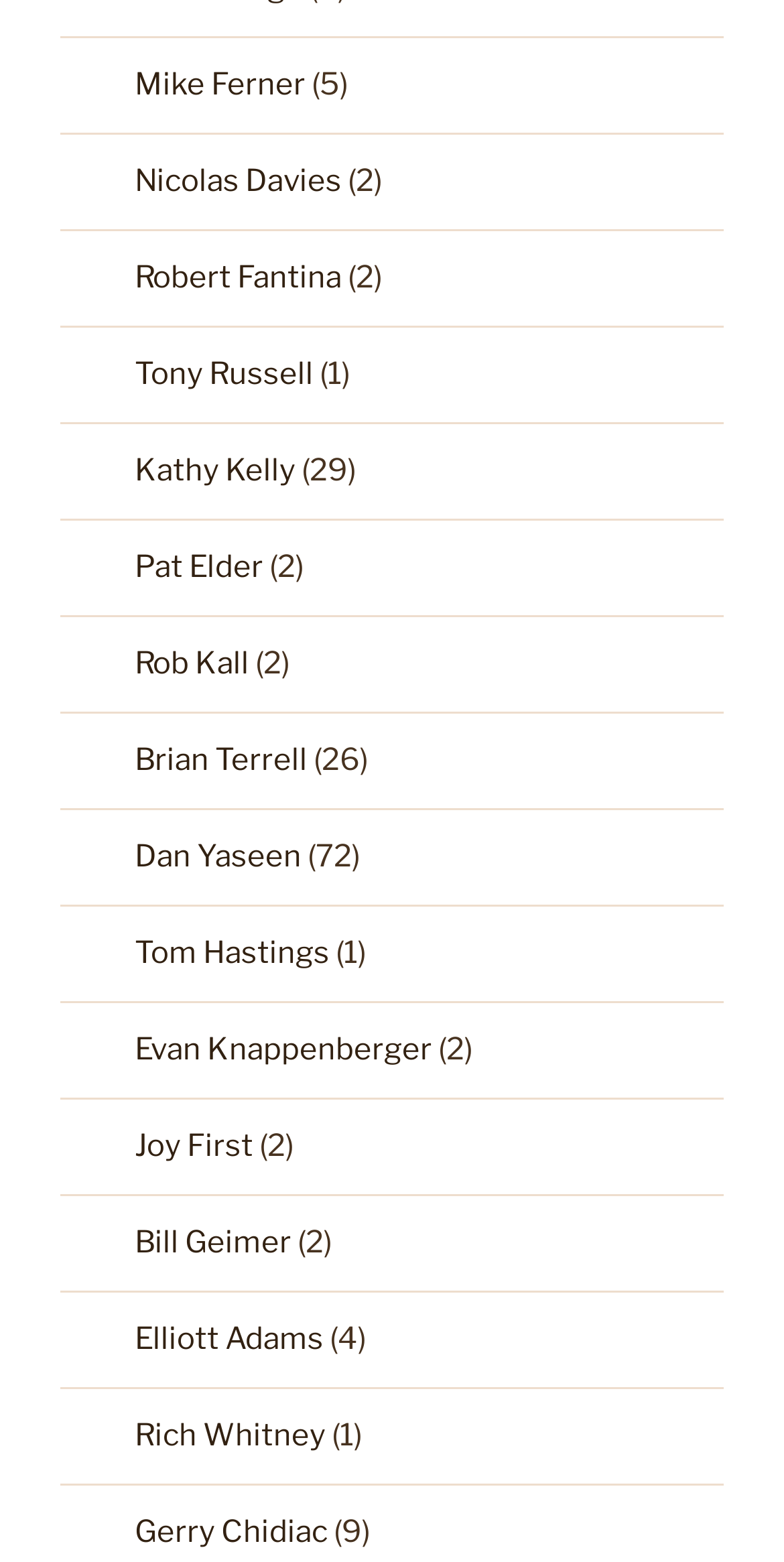Give a concise answer of one word or phrase to the question: 
How many authors have written more than 5 articles?

2